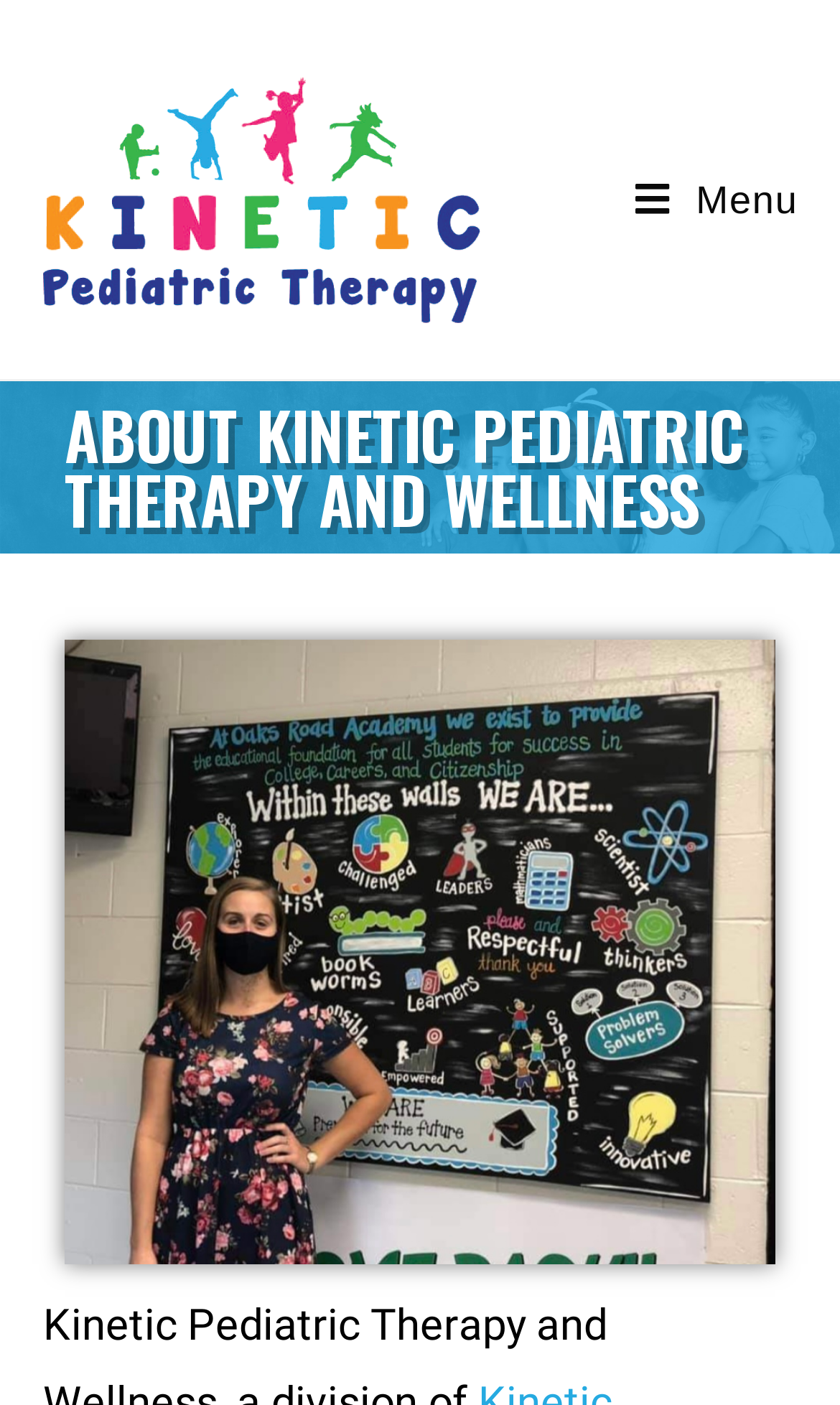Extract the main heading from the webpage content.

ABOUT KINETIC PEDIATRIC THERAPY AND WELLNESS